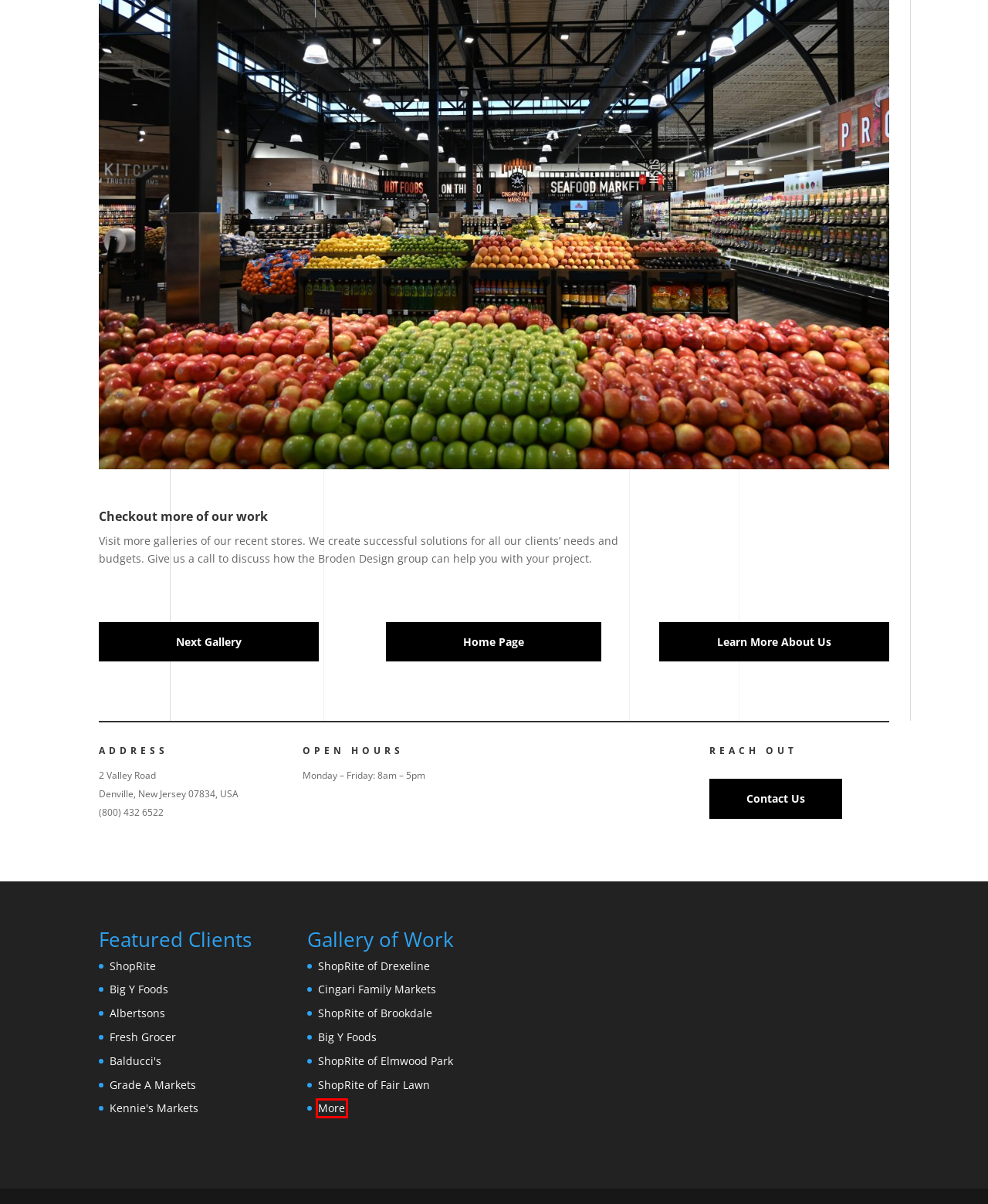With the provided webpage screenshot containing a red bounding box around a UI element, determine which description best matches the new webpage that appears after clicking the selected element. The choices are:
A. News | Broden Design Group
B. Gallery 3 | Broden Design Group
C. Contact Us | Broden Design Group
D. Gallery 4 | Broden Design Group
E. Gallery 6 | Broden Design Group
F. Gallery 7 | Broden Design Group
G. Gallery 5 | Broden Design Group
H. Shop Team | Broden Design Group

F